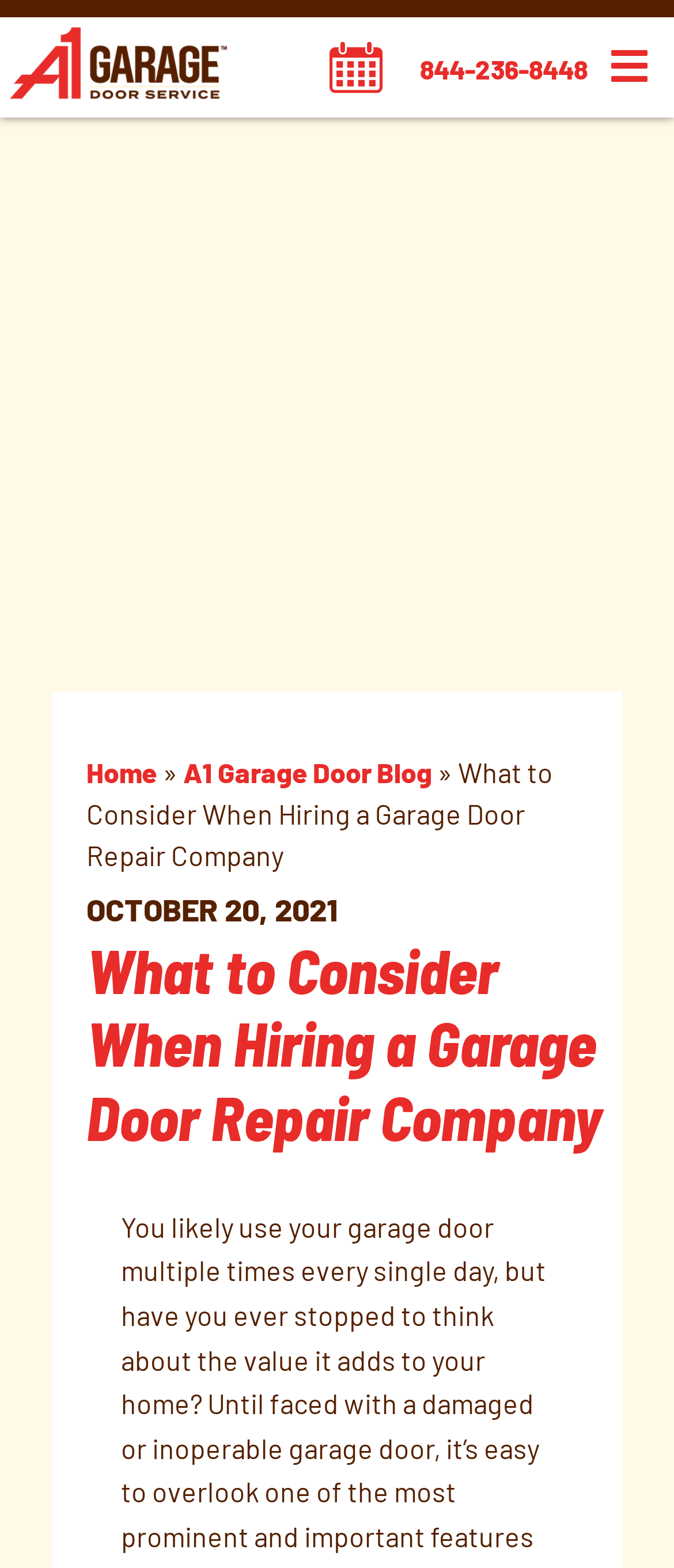Extract the bounding box coordinates for the HTML element that matches this description: "A1 Garage Door Blog". The coordinates should be four float numbers between 0 and 1, i.e., [left, top, right, bottom].

[0.272, 0.482, 0.641, 0.503]